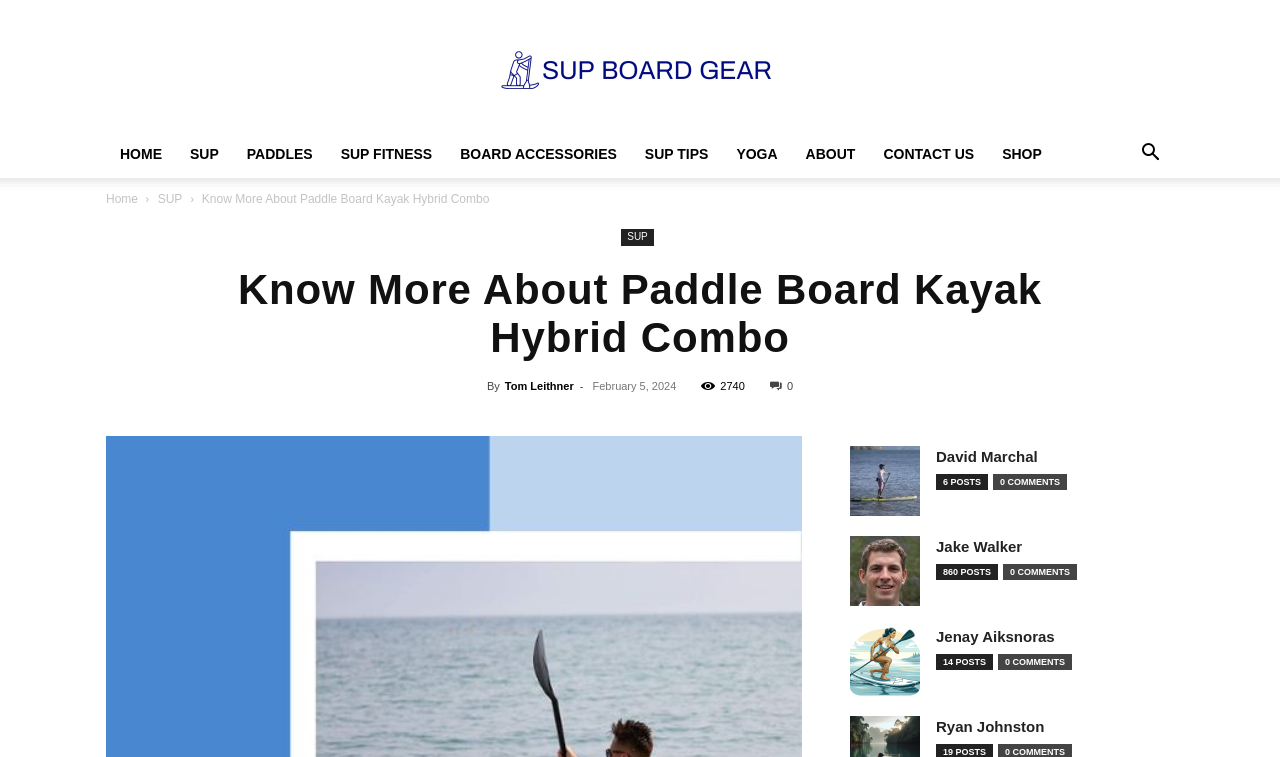Show the bounding box coordinates of the region that should be clicked to follow the instruction: "Click on the 'HOME' link."

[0.083, 0.172, 0.138, 0.235]